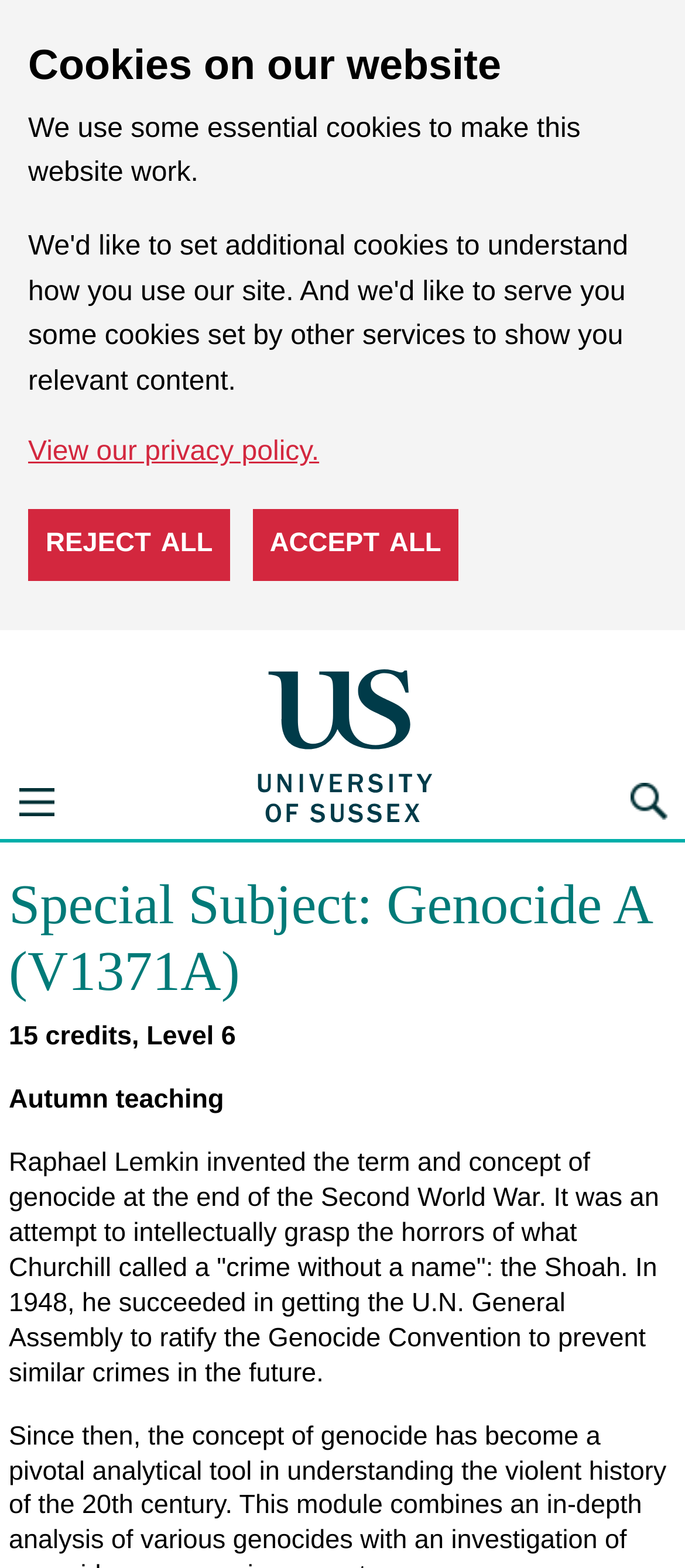Can you find and generate the webpage's heading?

Special Subject: Genocide A (V1371A)